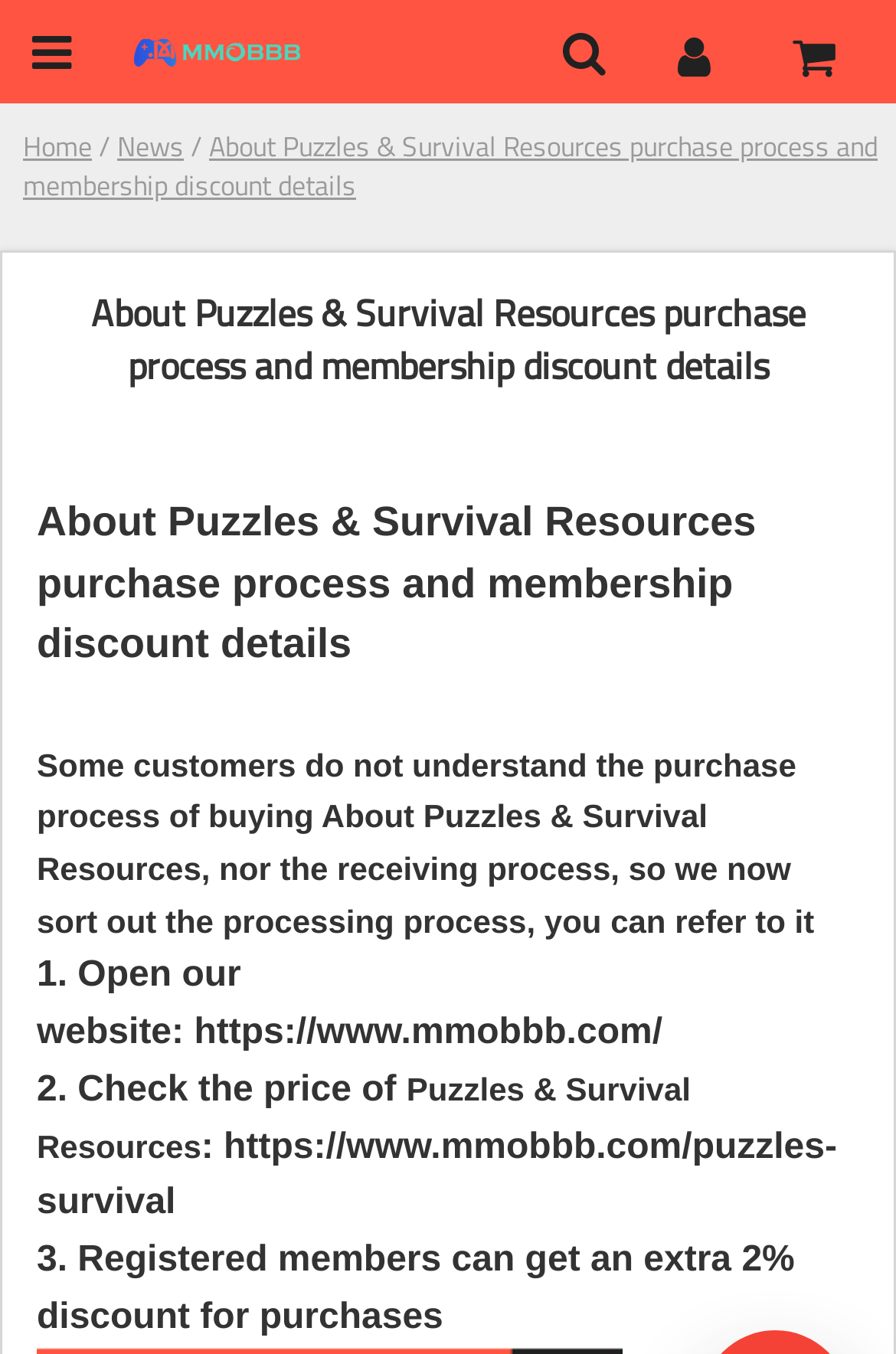What type of resources are being referred to on this webpage?
Please provide a single word or phrase as your answer based on the image.

Puzzles & Survival Resources